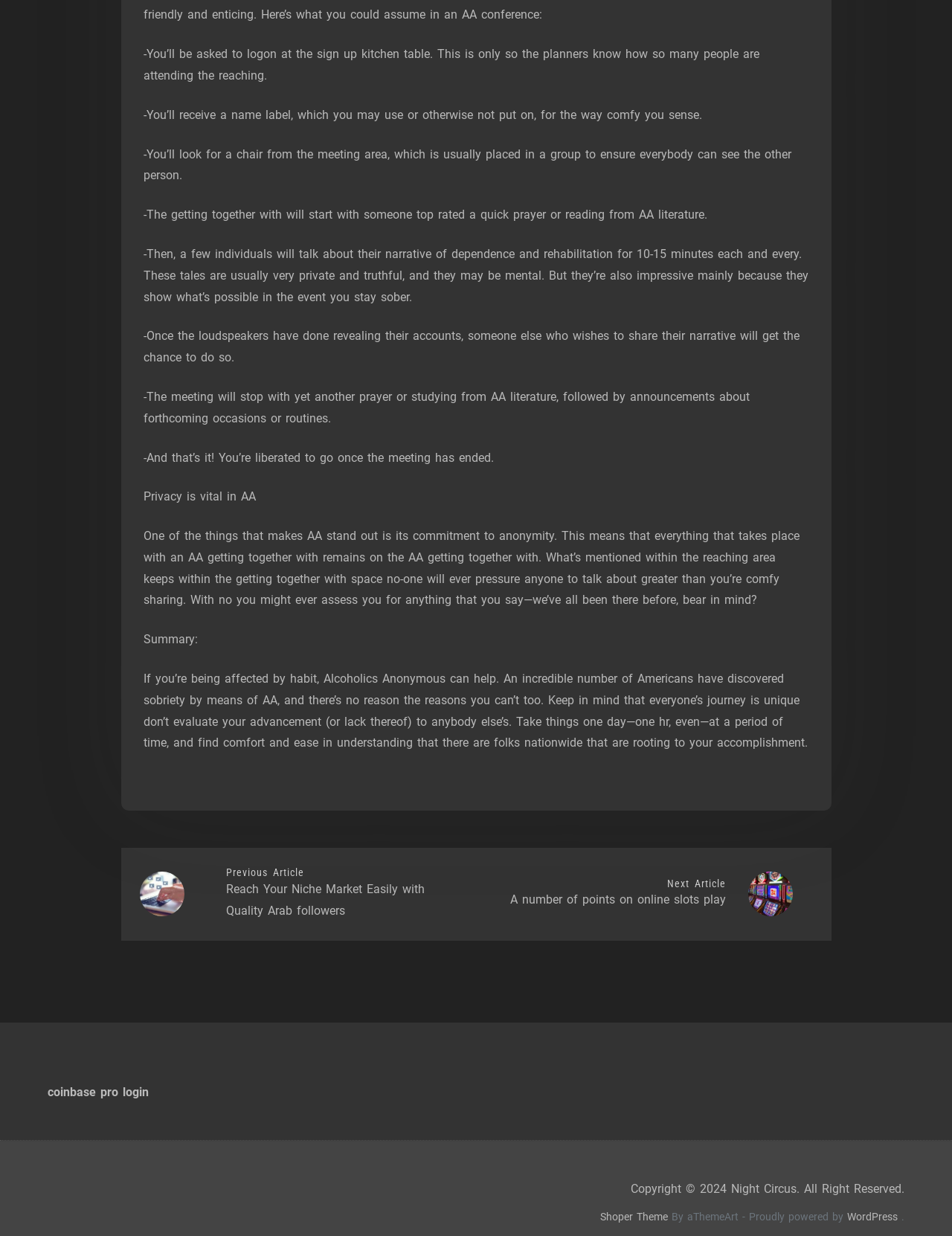Answer briefly with one word or phrase:
What happens at the start of an AA meeting?

Prayer or reading from AA literature